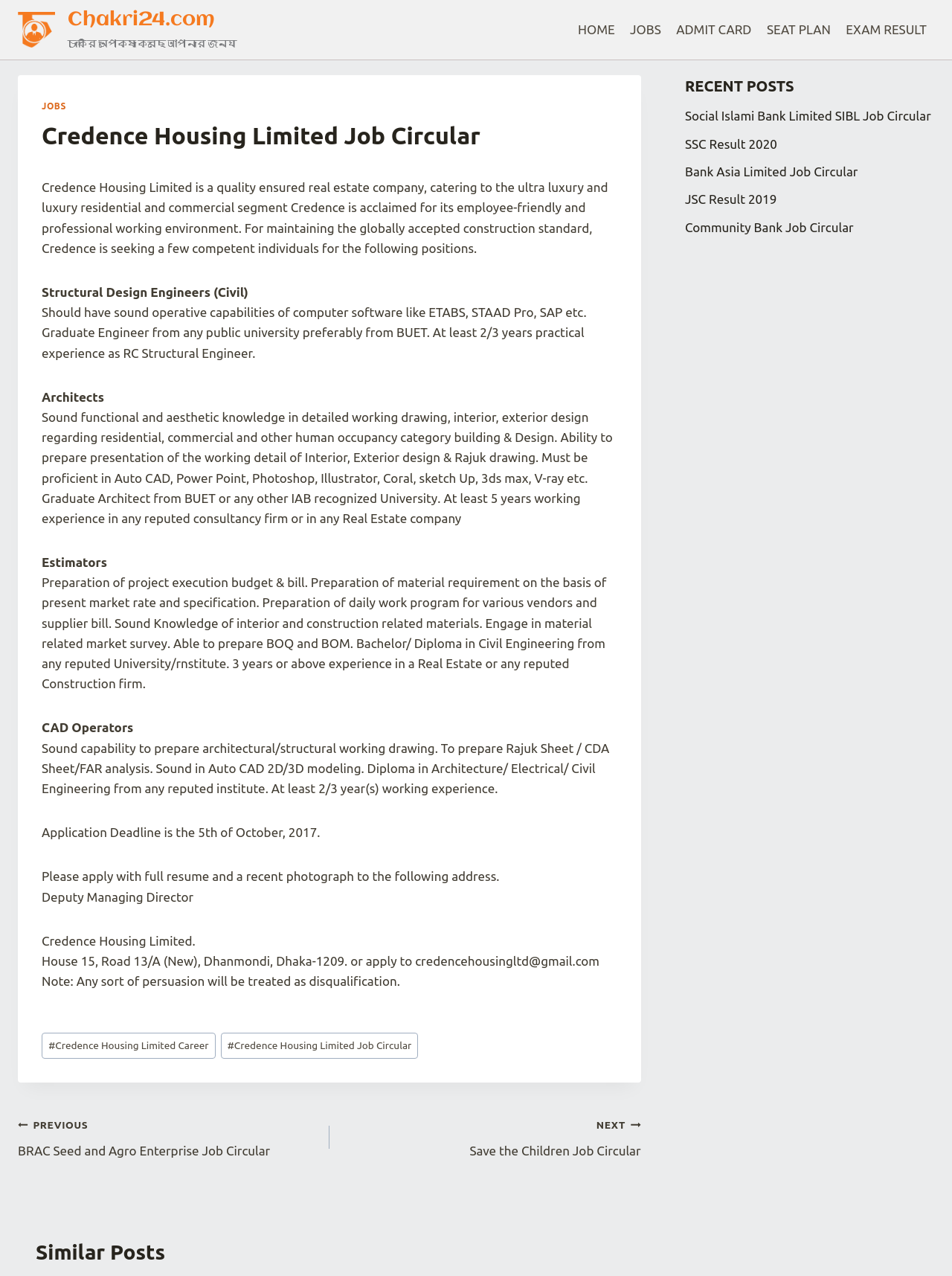Find the bounding box coordinates for the area you need to click to carry out the instruction: "Apply for Structural Design Engineers position". The coordinates should be four float numbers between 0 and 1, indicated as [left, top, right, bottom].

[0.044, 0.223, 0.261, 0.234]